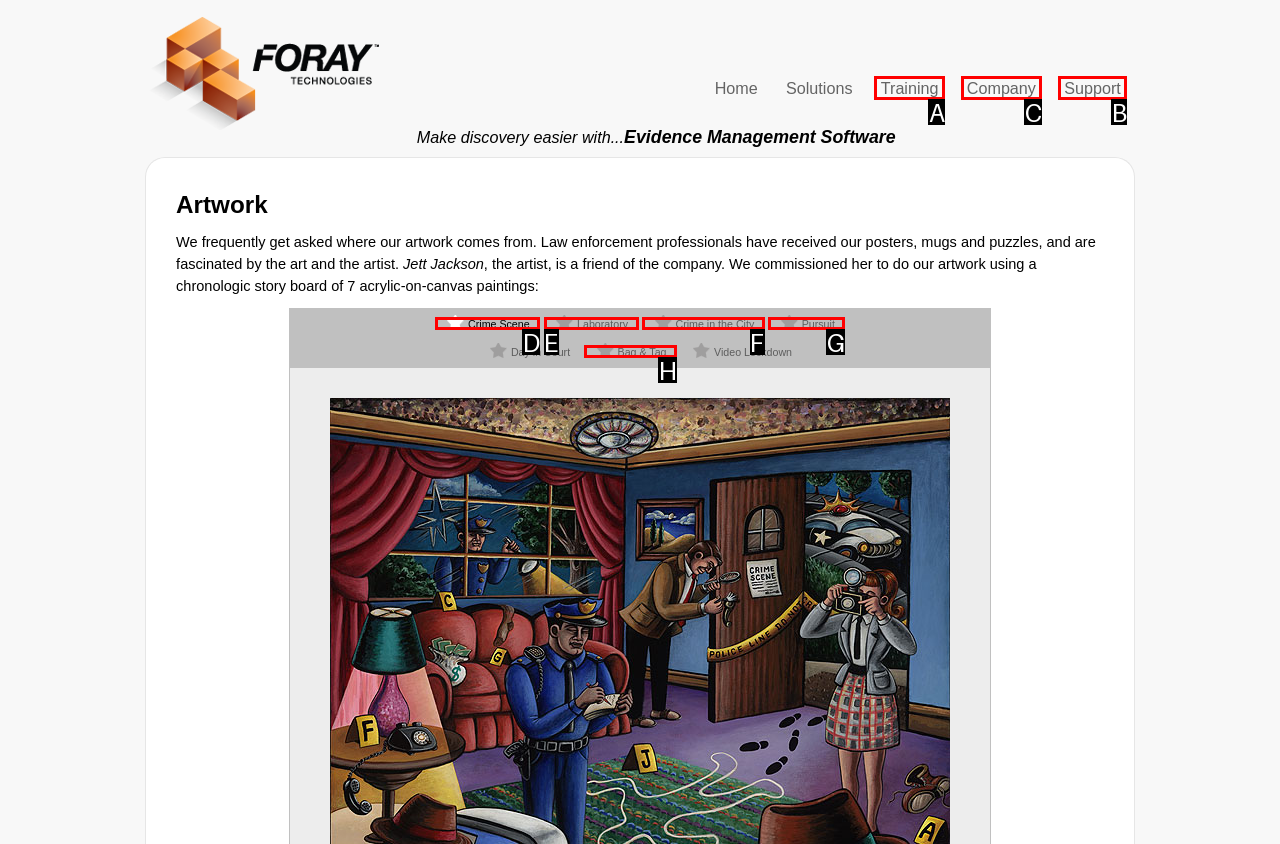For the instruction: Go to the 'Company' page, which HTML element should be clicked?
Respond with the letter of the appropriate option from the choices given.

C